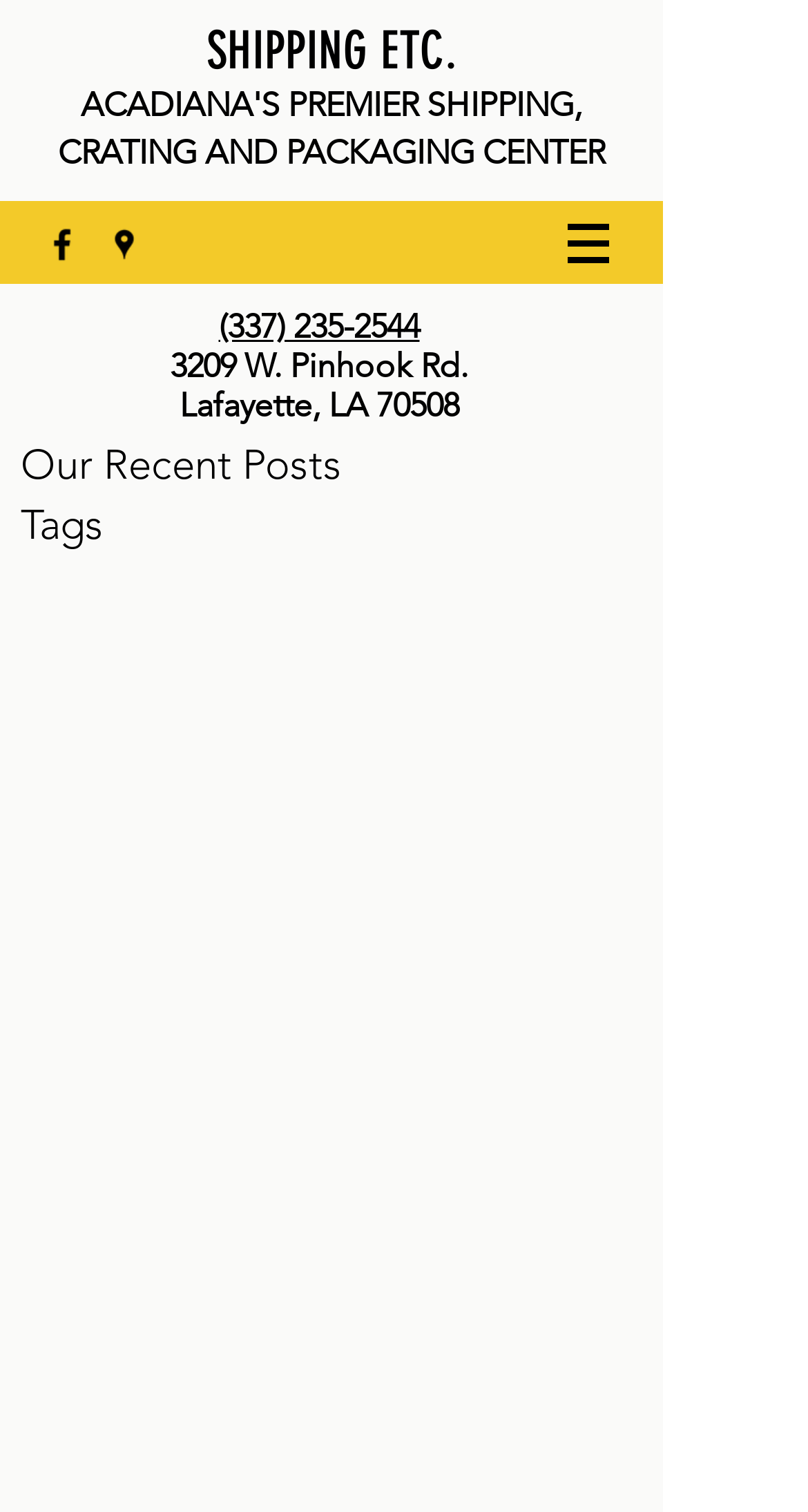Based on the image, please elaborate on the answer to the following question:
What is the phone number of the shipping center?

I found the phone number by looking at the link element with the text '(337) 235-2544' which is located at the top of the page, below the navigation menu.